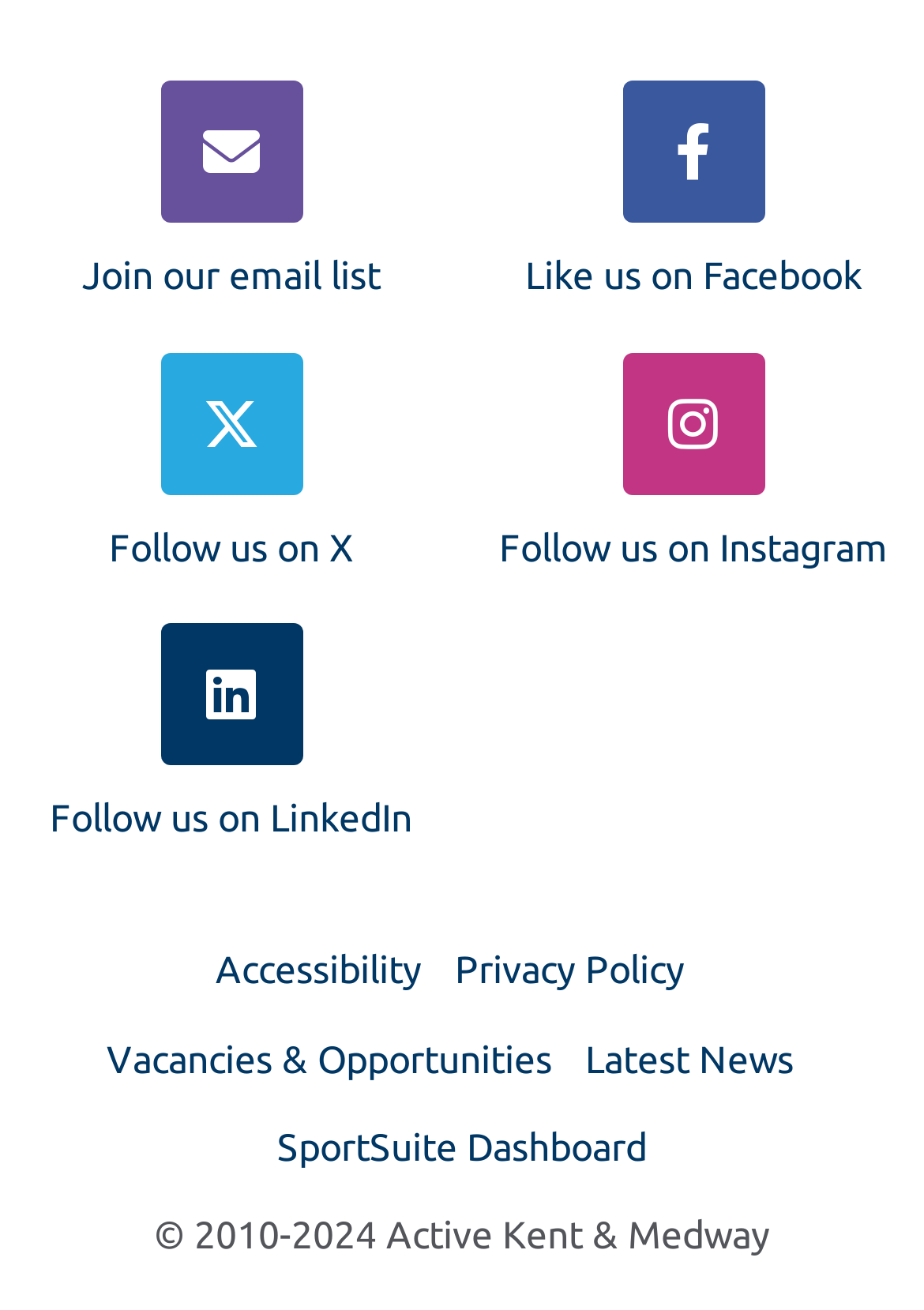Find the bounding box coordinates of the element to click in order to complete this instruction: "Like us on Facebook". The bounding box coordinates must be four float numbers between 0 and 1, denoted as [left, top, right, bottom].

[0.526, 0.061, 0.974, 0.233]